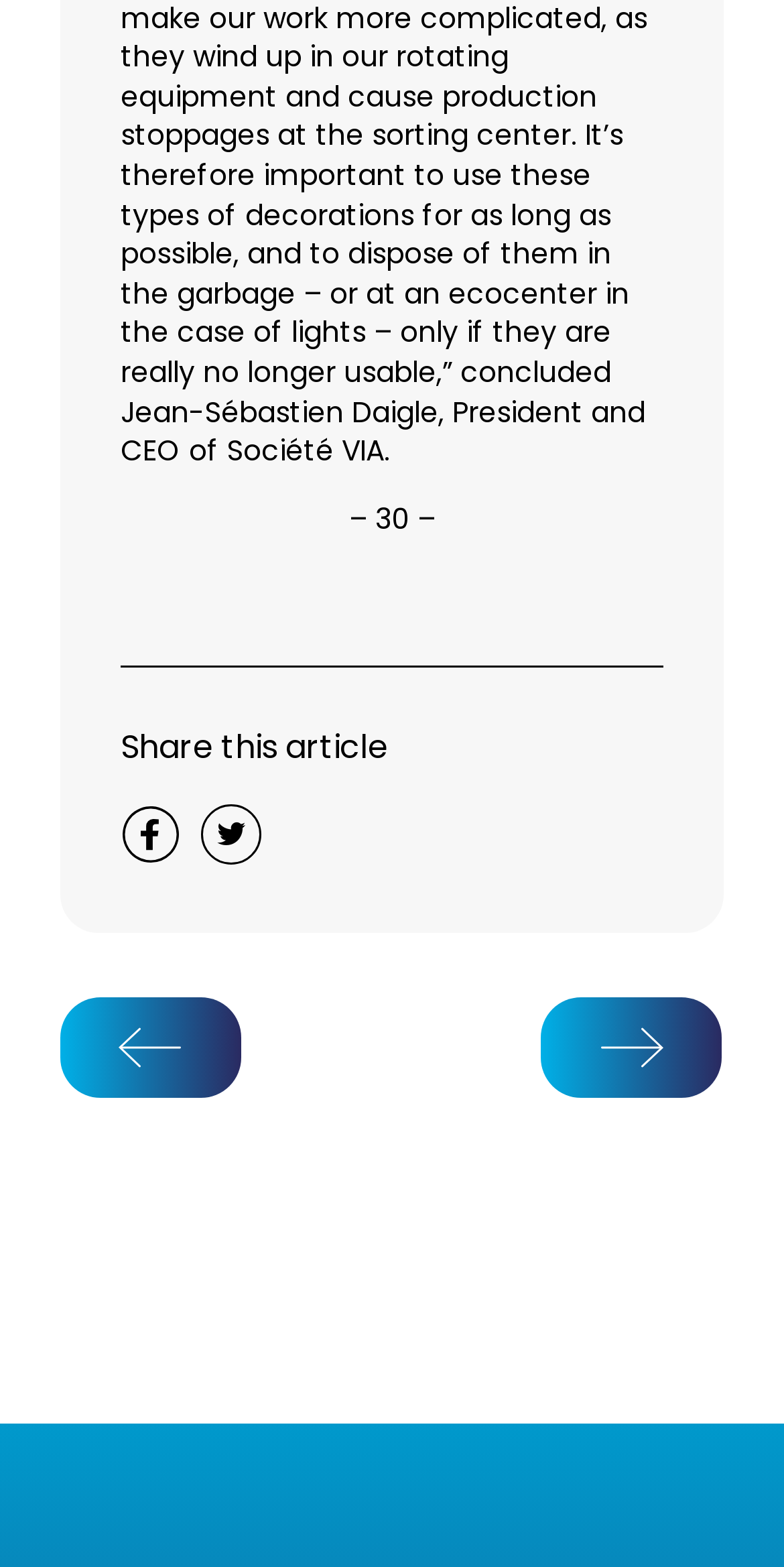Kindly respond to the following question with a single word or a brief phrase: 
What is the number above 'Share this article'?

30